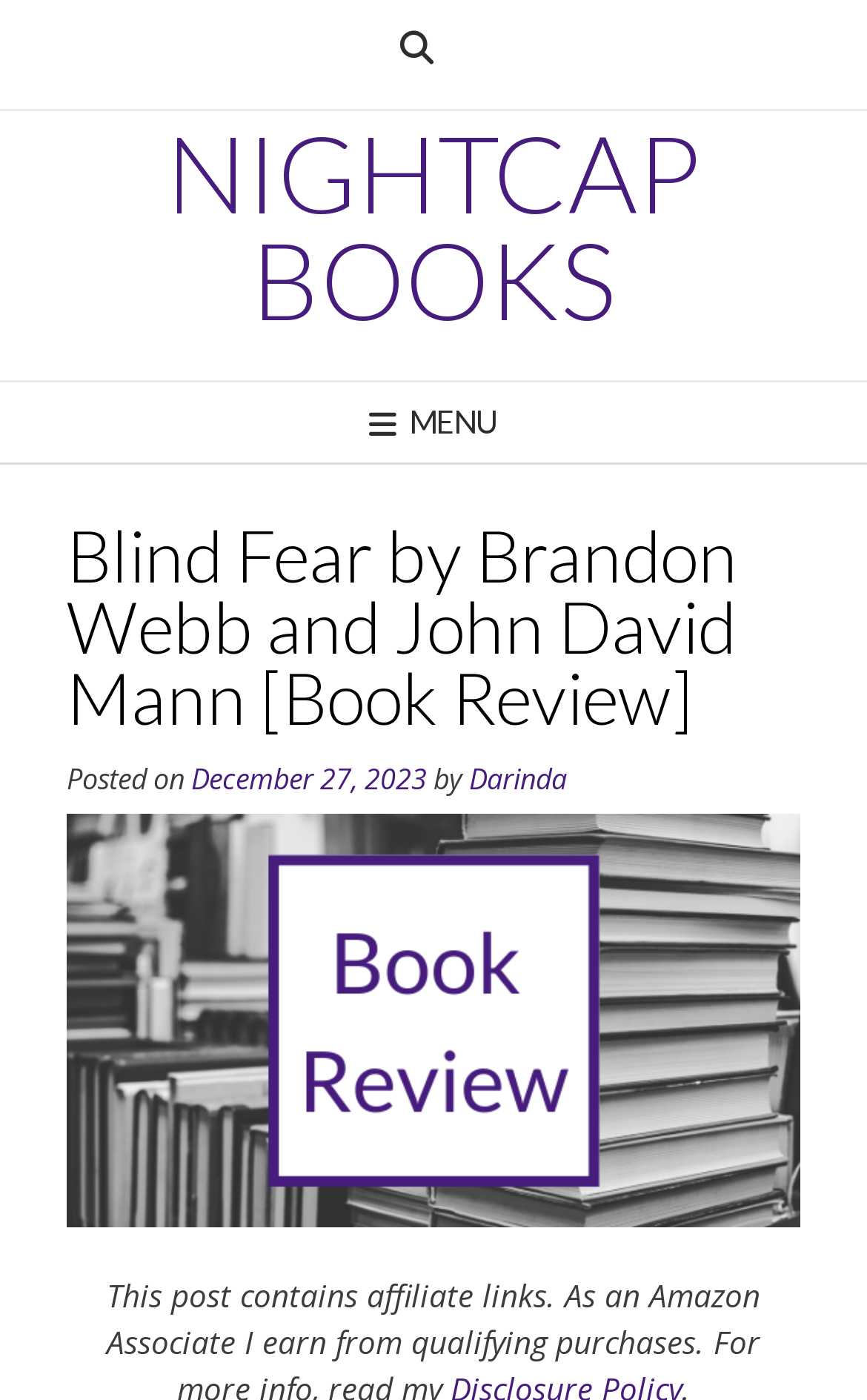Give a short answer to this question using one word or a phrase:
What is the name of the book being reviewed?

Blind Fear